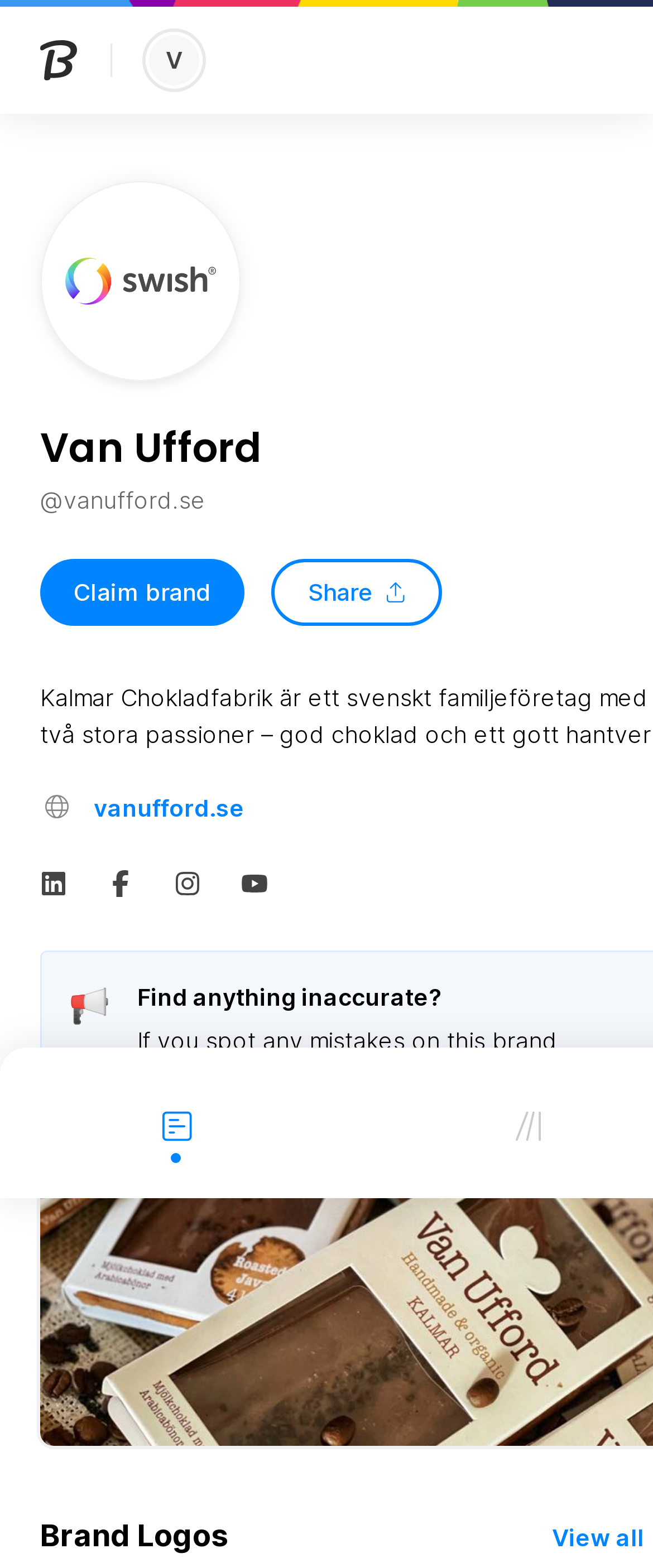Detail the webpage's structure and highlights in your description.

The webpage appears to be a brand asset page for Van Ufford, featuring a collection of brand assets such as logos, colors, and fonts. At the top-left corner, there is a link to "Brandfetch's SVG logo" accompanied by a small image of the logo. Below this, there is a larger image of "Van Ufford's asset" taking up a significant portion of the top section.

On the top-right side, there is a section with the text "@vanufford.se" and a "Claim brand" button. Next to it, there is a "Share" button. Below this section, there are four empty links arranged horizontally.

Further down, there is a section with a bold icon "📢" and a paragraph of text that reads "Find anything inaccurate? If you spot any mistakes on this brand profile, report to us." This section appears to be a call to action for users to report any errors on the brand profile.

At the very bottom, there is a heading that reads "Brand Logos". The overall layout of the page is organized, with clear headings and concise text, making it easy to navigate and find the desired brand assets.